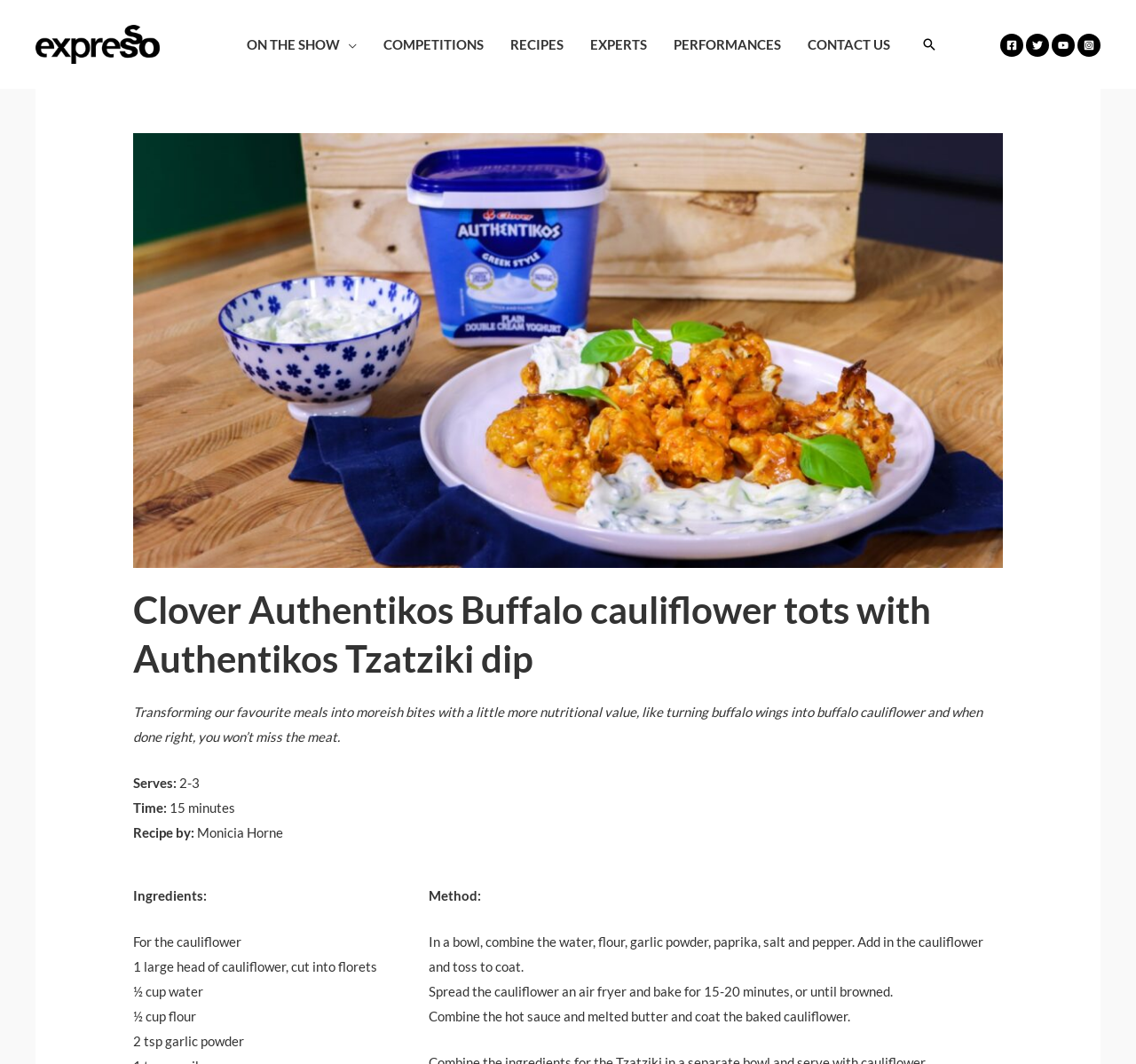What is the purpose of combining the water, flour, garlic powder, paprika, salt, and pepper?
Analyze the image and provide a thorough answer to the question.

I found the answer by looking at the StaticText element with the text 'In a bowl, combine the water, flour, garlic powder, paprika, salt and pepper. Add in the cauliflower and toss to coat.' and understanding the context of the sentence.